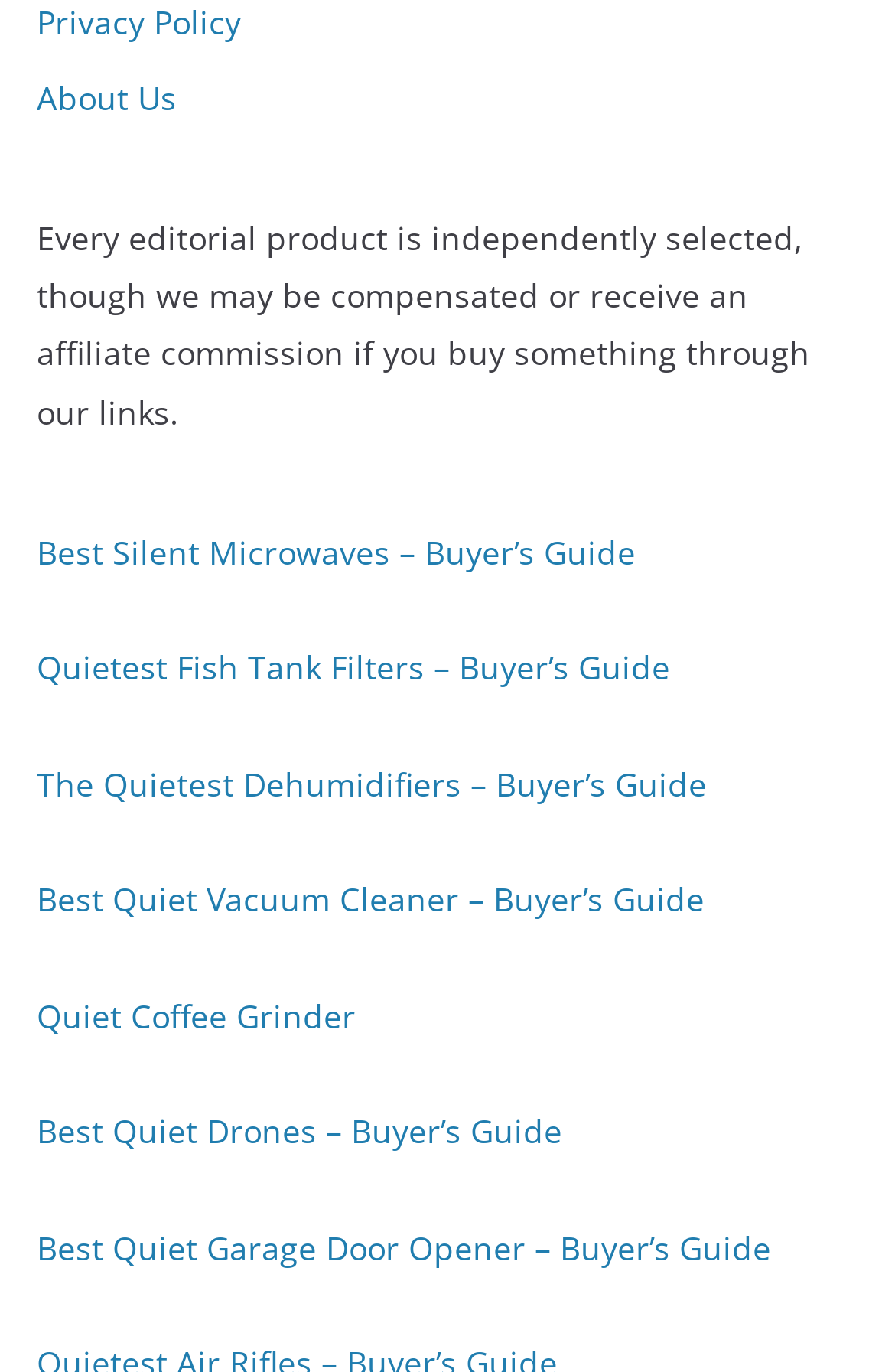Extract the bounding box coordinates of the UI element described by: "Quiet Coffee Grinder". The coordinates should include four float numbers ranging from 0 to 1, e.g., [left, top, right, bottom].

[0.041, 0.724, 0.397, 0.756]